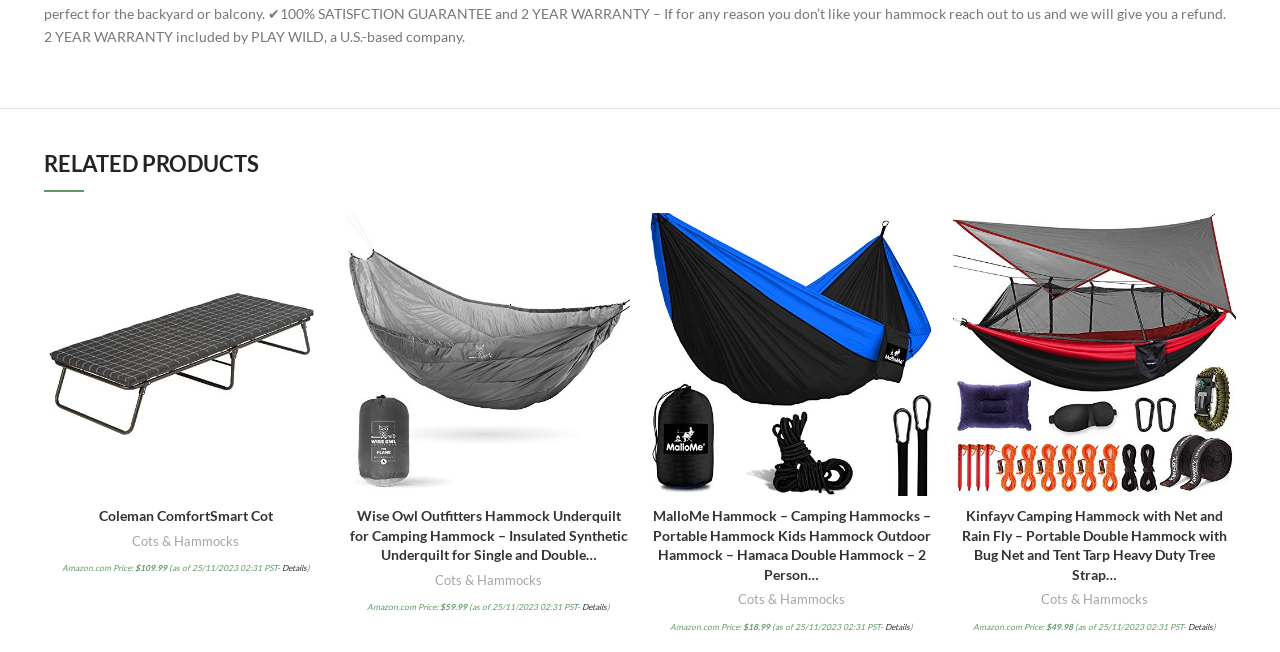Find the bounding box coordinates of the UI element according to this description: "parent_node: Compare".

[0.745, 0.327, 0.966, 0.761]